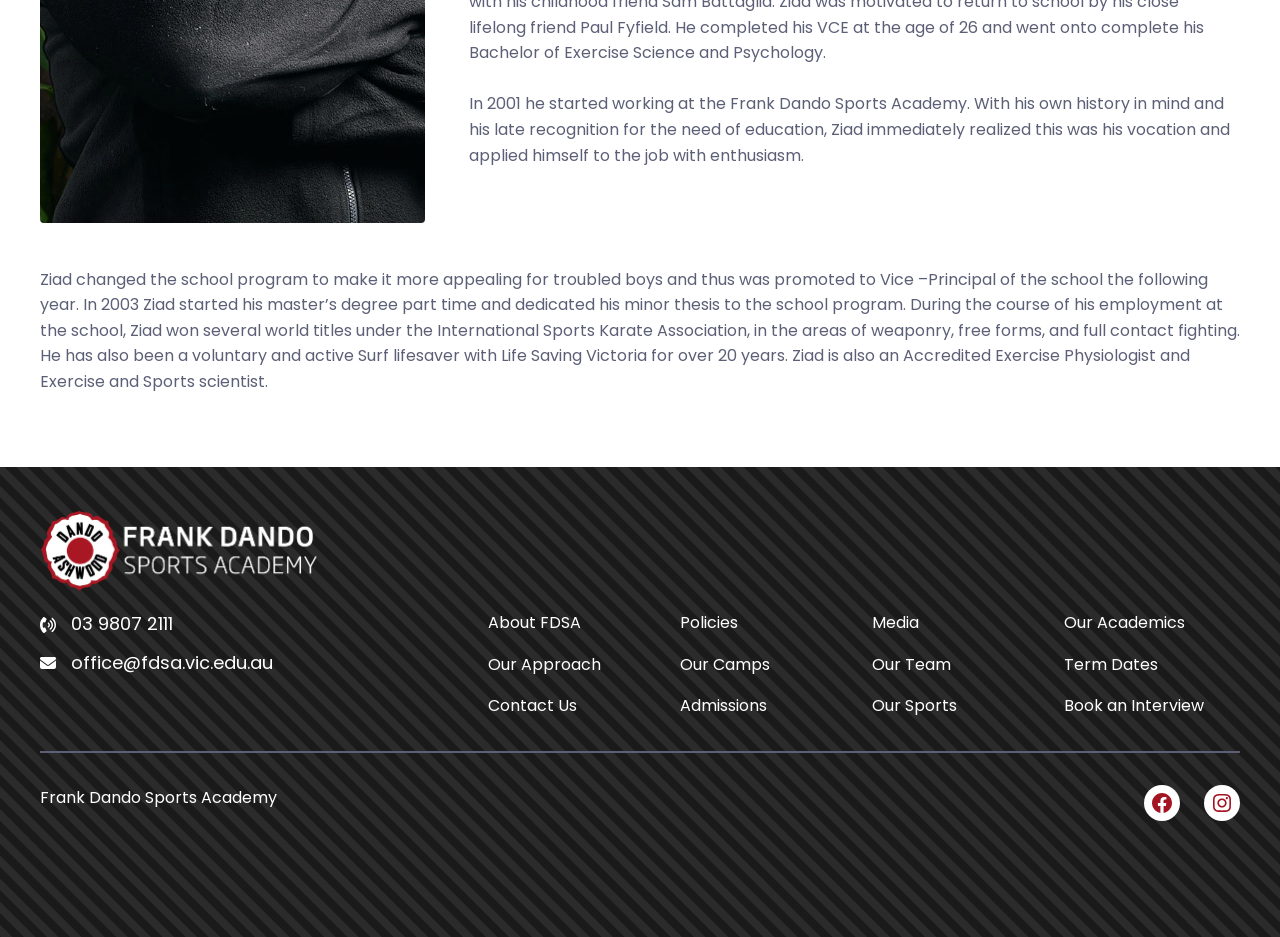Specify the bounding box coordinates (top-left x, top-left y, bottom-right x, bottom-right y) of the UI element in the screenshot that matches this description: Our Approach

[0.381, 0.696, 0.47, 0.723]